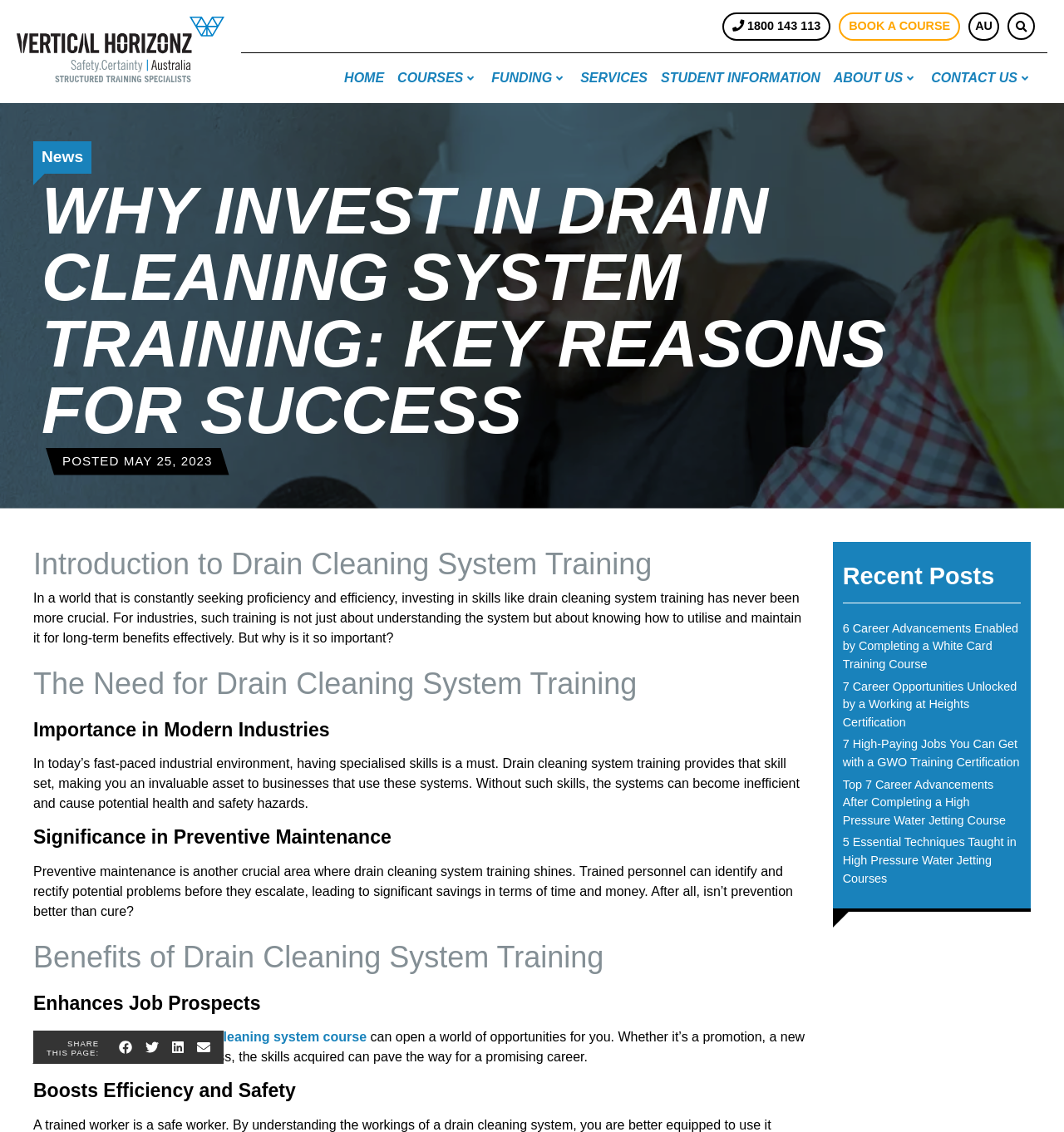What is the topic of the article?
Provide a one-word or short-phrase answer based on the image.

Drain Cleaning System Training